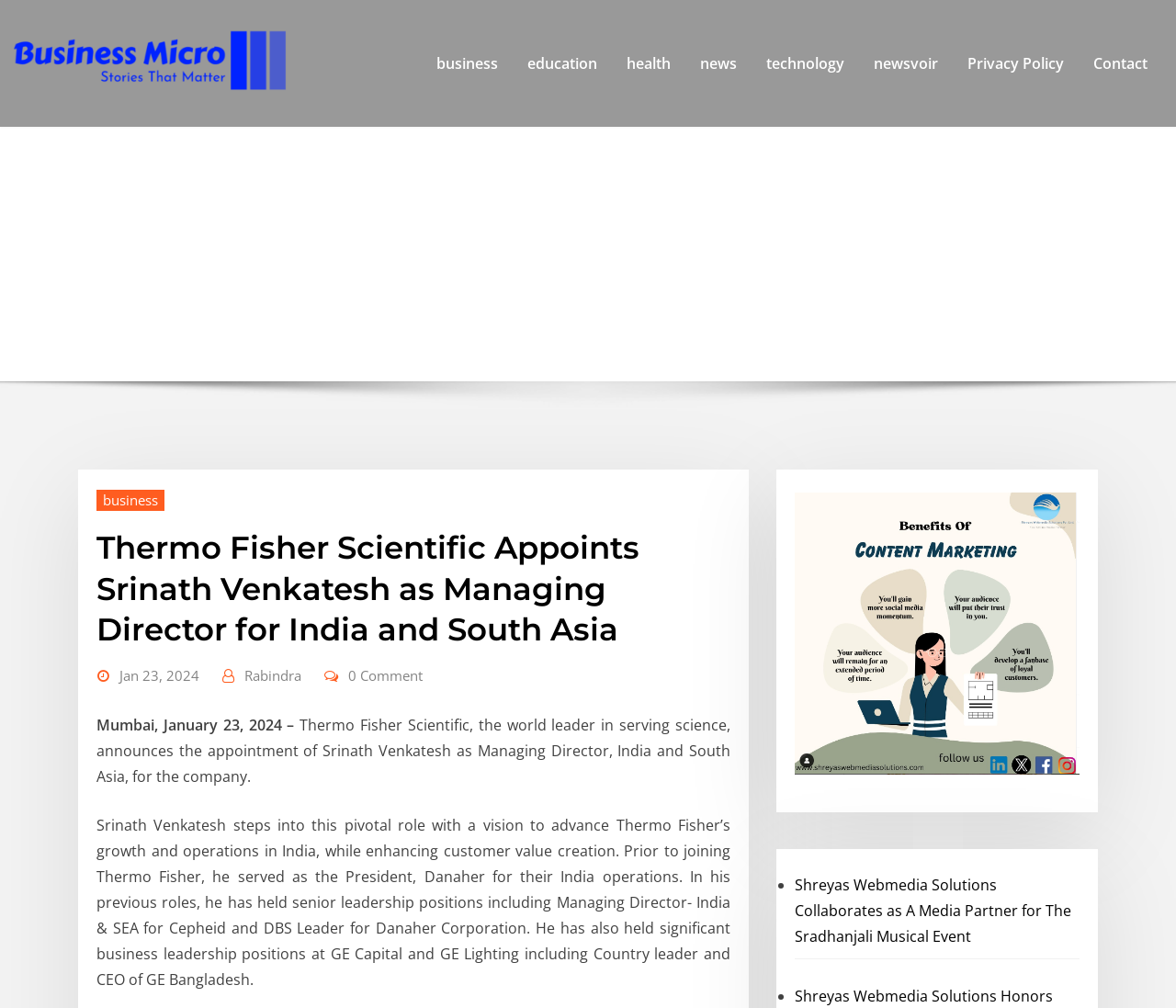Can you identify the bounding box coordinates of the clickable region needed to carry out this instruction: 'Check the 'Contact' page'? The coordinates should be four float numbers within the range of 0 to 1, stated as [left, top, right, bottom].

[0.917, 0.018, 0.988, 0.108]